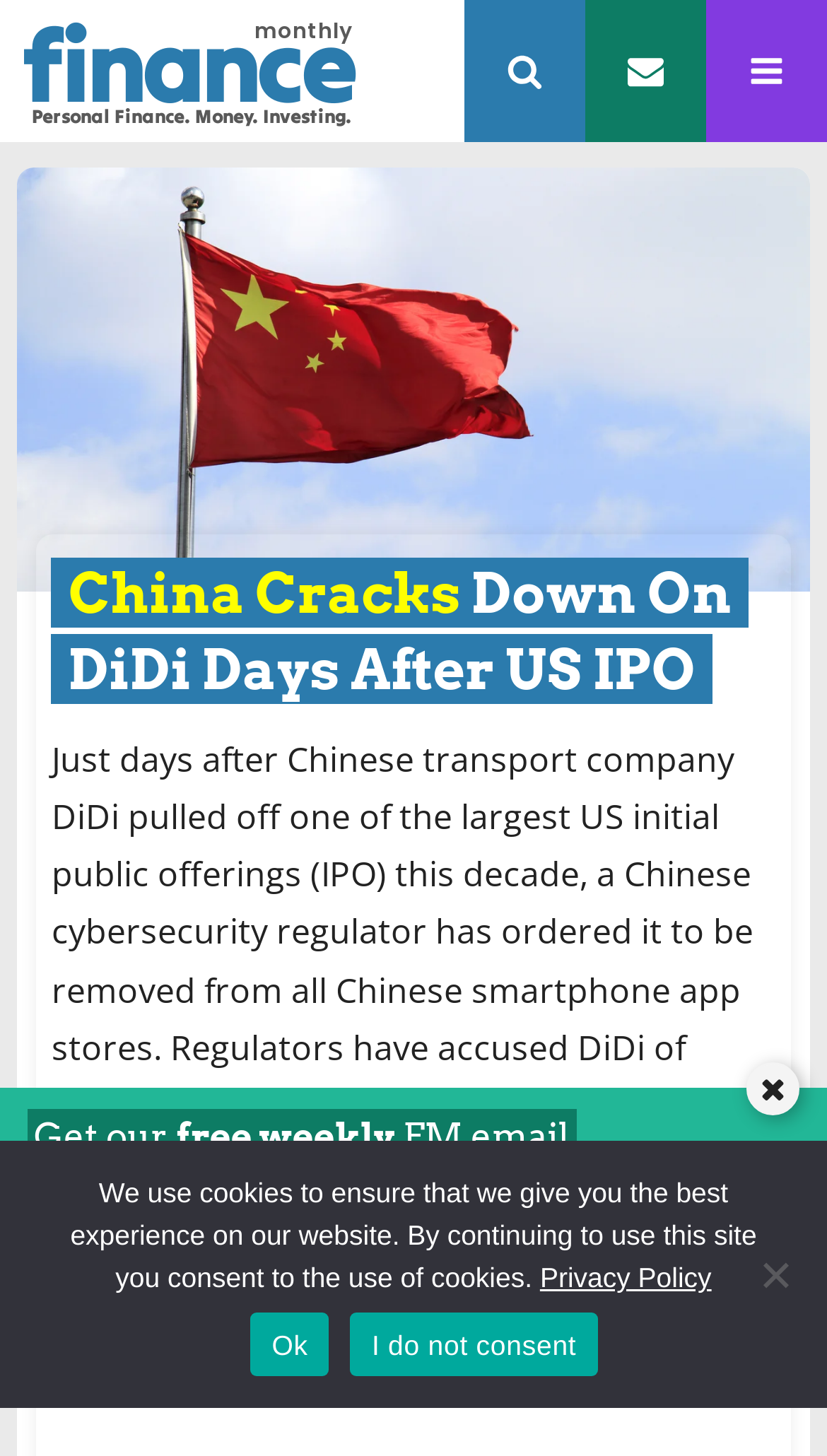Respond concisely with one word or phrase to the following query:
How can I share this article?

On Twitter or Facebook